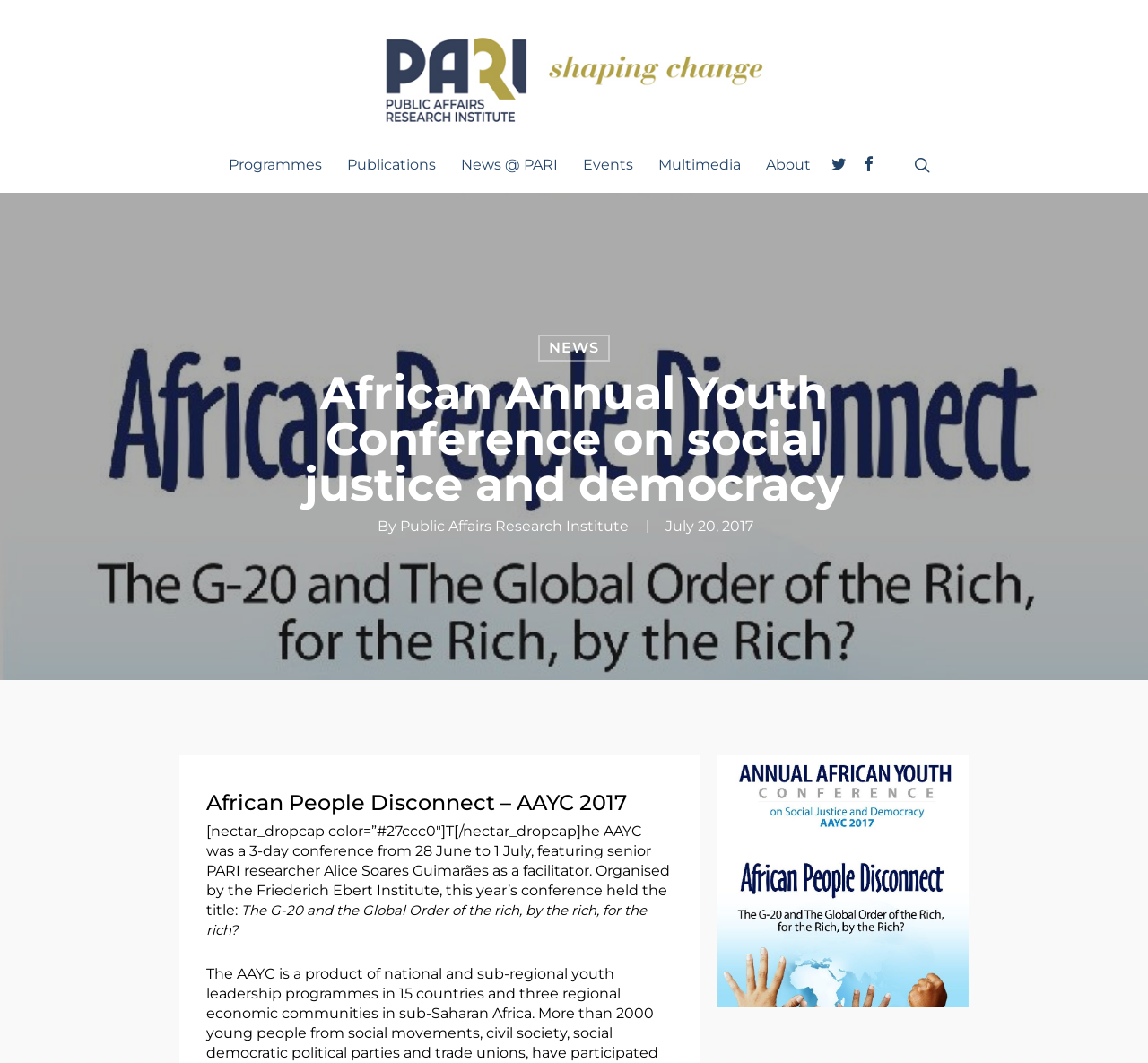Kindly determine the bounding box coordinates for the clickable area to achieve the given instruction: "View Disclaimer".

None